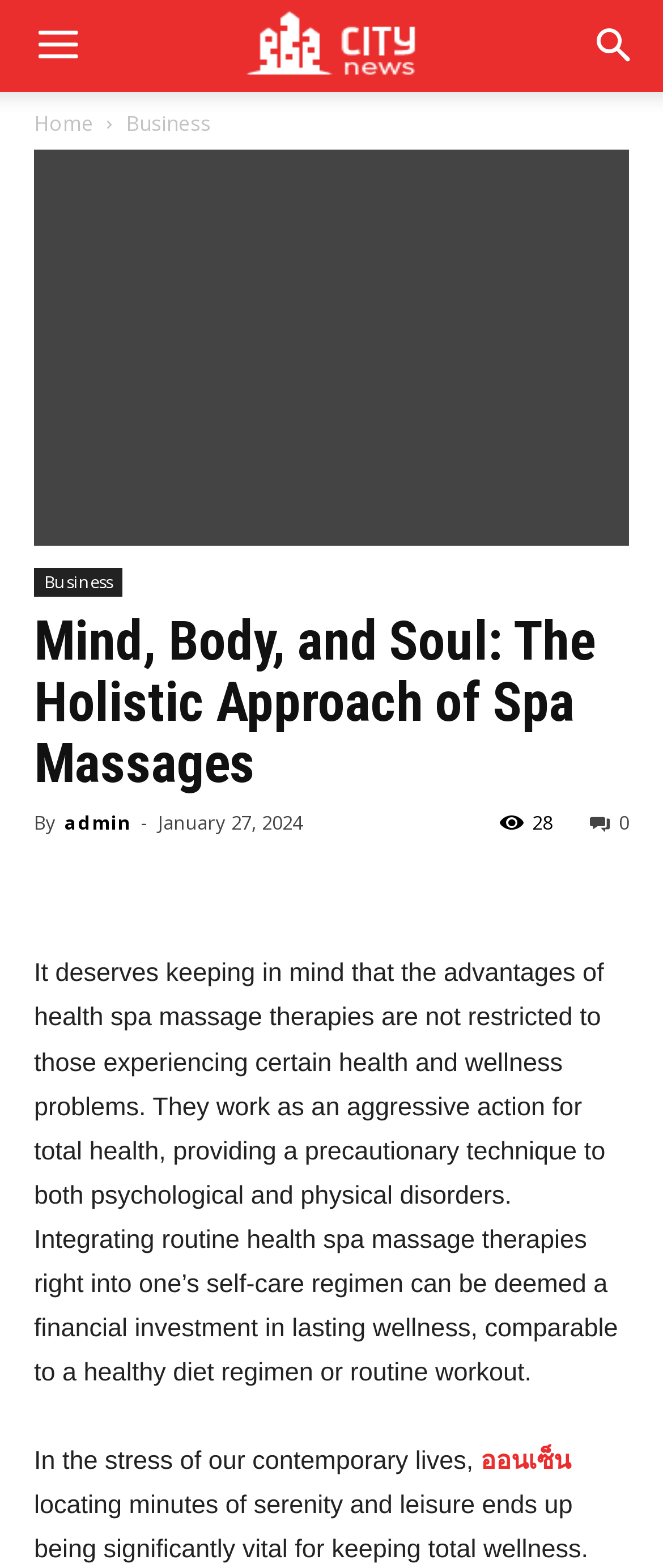Identify the bounding box coordinates of the element that should be clicked to fulfill this task: "Click the Home button". The coordinates should be provided as four float numbers between 0 and 1, i.e., [left, top, right, bottom].

[0.051, 0.069, 0.141, 0.088]